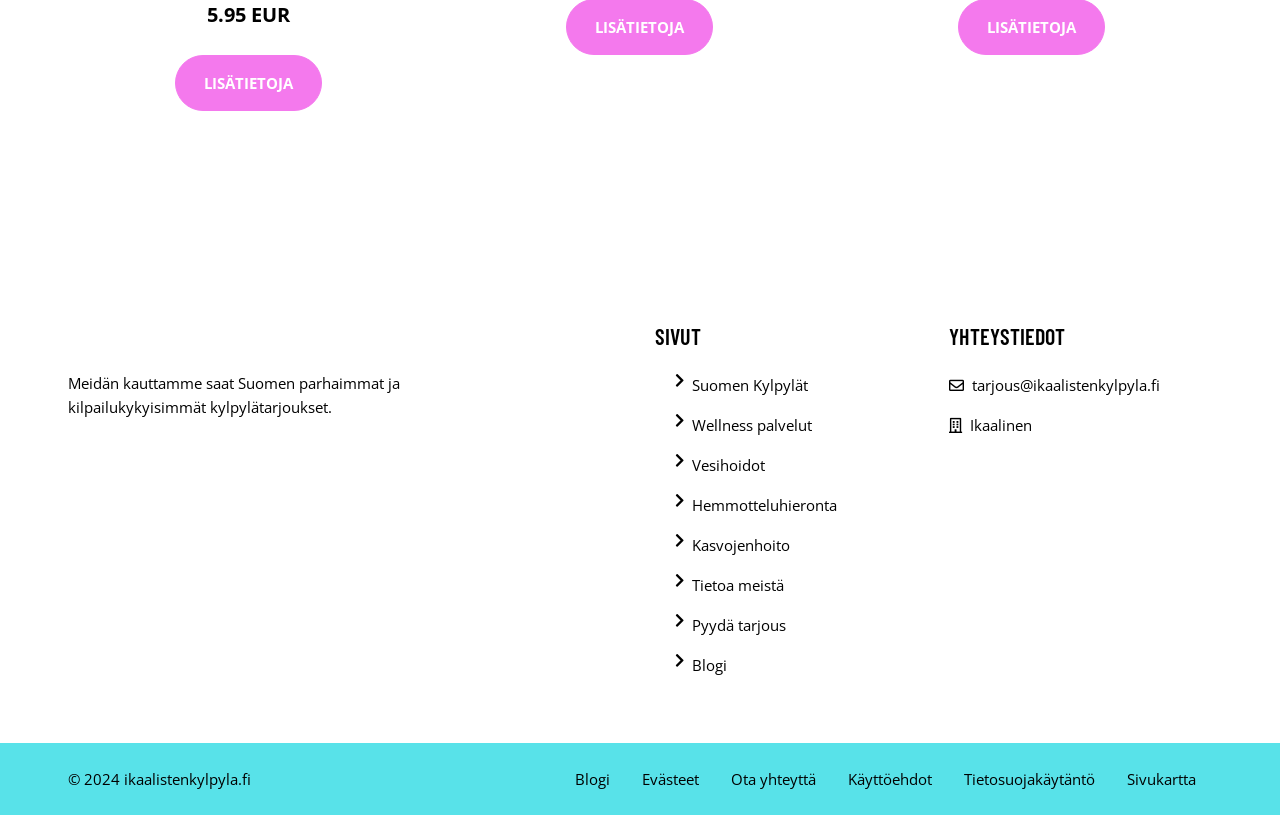Respond concisely with one word or phrase to the following query:
What is the price?

5.95 EUR